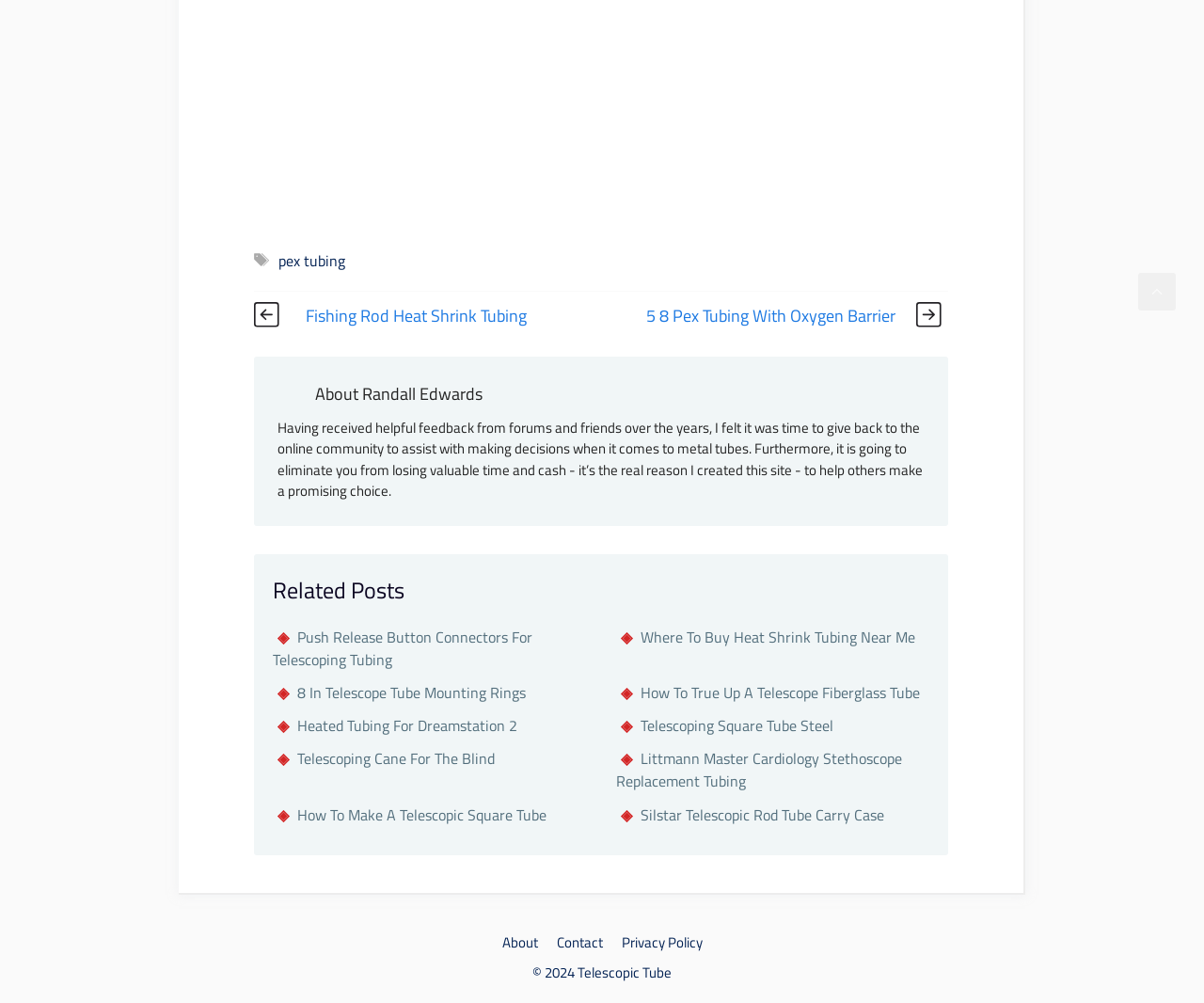What is the purpose of this website?
Craft a detailed and extensive response to the question.

The purpose of the website is stated in the text 'Furthermore, it is going to eliminate you from losing valuable time and cash - it’s the real reason I created this site - to help others make a promising choice.' which is located below the photo of the author.